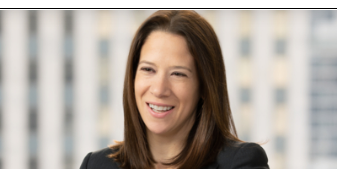What is the setting of the background?
Based on the image, provide a one-word or brief-phrase response.

Urban